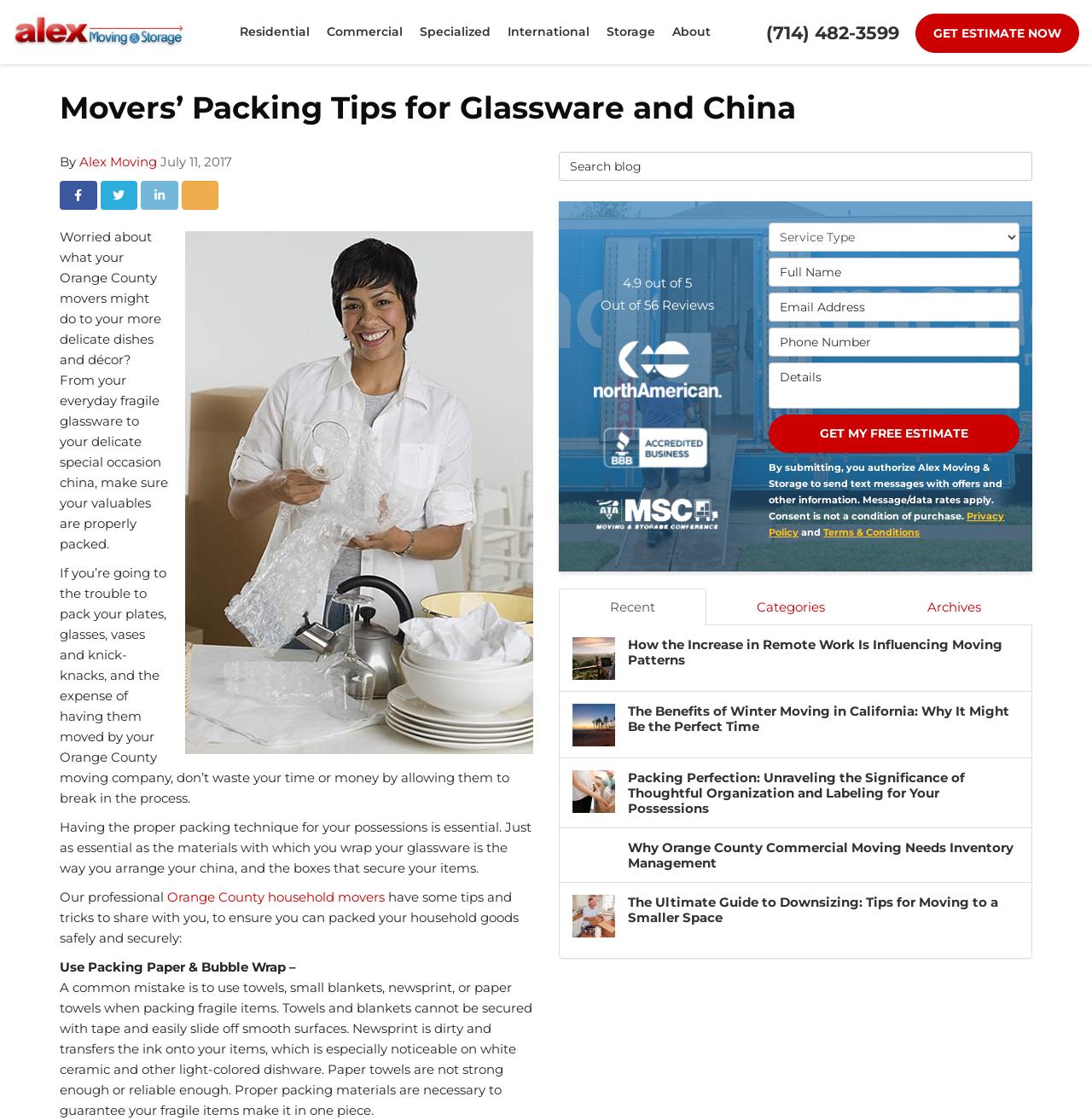Explain the contents of the webpage comprehensively.

This webpage is about moving and storage services, specifically focusing on packing tips for glassware and china. At the top, there is a logo of Alex Moving & Storage, along with a phone number and a "GET ESTIMATE NOW" button. Below the logo, there is a horizontal menu bar with options for residential, commercial, specialized, international, and storage services.

The main content of the page is divided into sections. The first section has a heading "Movers' Packing Tips for Glassware and China" and a brief introduction to the importance of proper packing techniques. Below the introduction, there is an image related to Orange County movers packing services.

The next section provides tips and tricks for packing household goods safely and securely. It advises against using towels, small blankets, newsprint, or paper towels when packing fragile items and recommends using proper packing materials instead.

On the right side of the page, there is a search bar and a section displaying reviews and ratings, with images of North American, BBB, and AMSA certifications. Below the reviews, there is a form to request a free estimate, with fields for full name, email address, phone number, and details.

At the bottom of the page, there are links to recent blog posts, categories, and archives, as well as a tab panel with links to various blog articles related to moving and storage services.